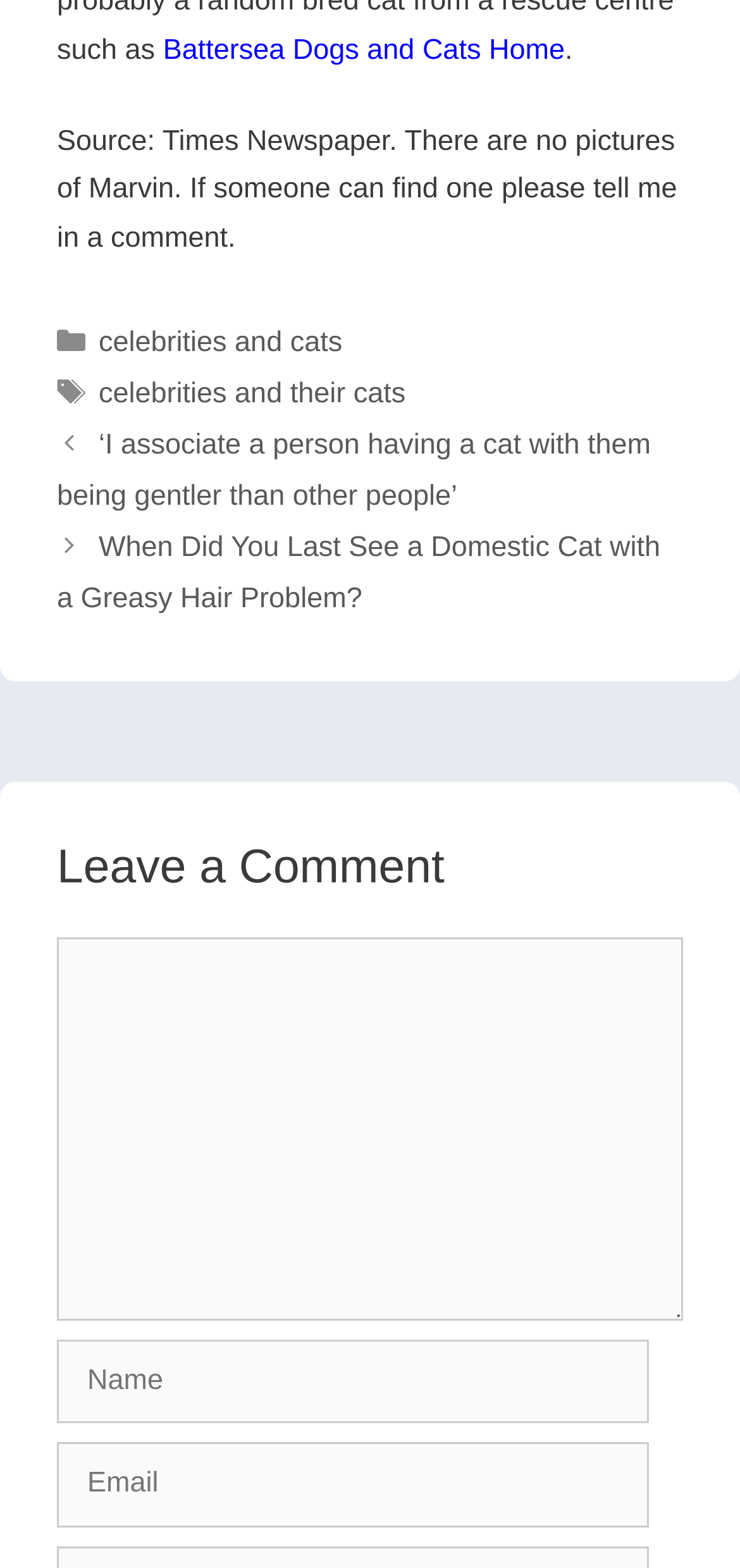What is the name of the organization mentioned?
Deliver a detailed and extensive answer to the question.

The name of the organization mentioned is 'Battersea Dogs and Cats Home' which is a link at the top of the webpage.